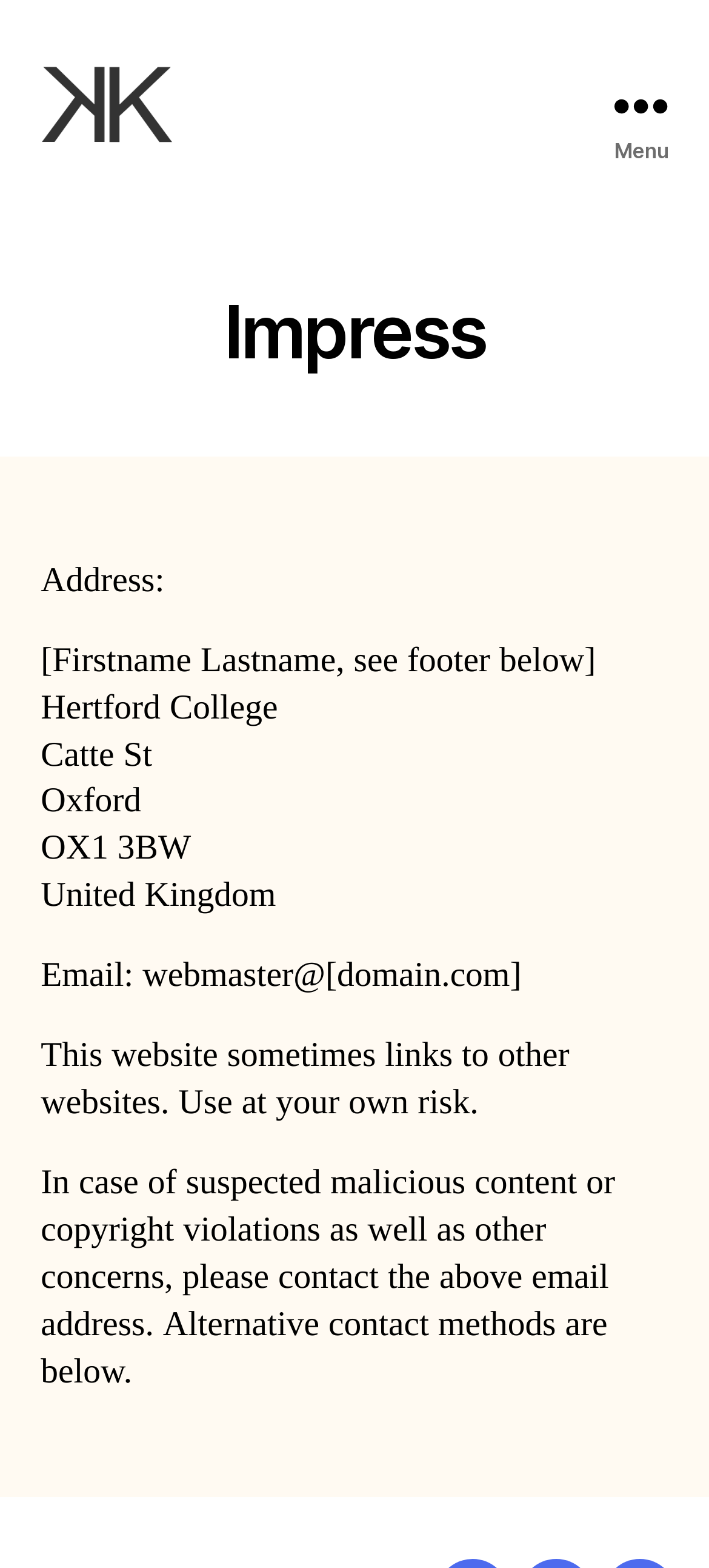Determine the bounding box for the UI element as described: "Menu". The coordinates should be represented as four float numbers between 0 and 1, formatted as [left, top, right, bottom].

[0.81, 0.0, 1.0, 0.134]